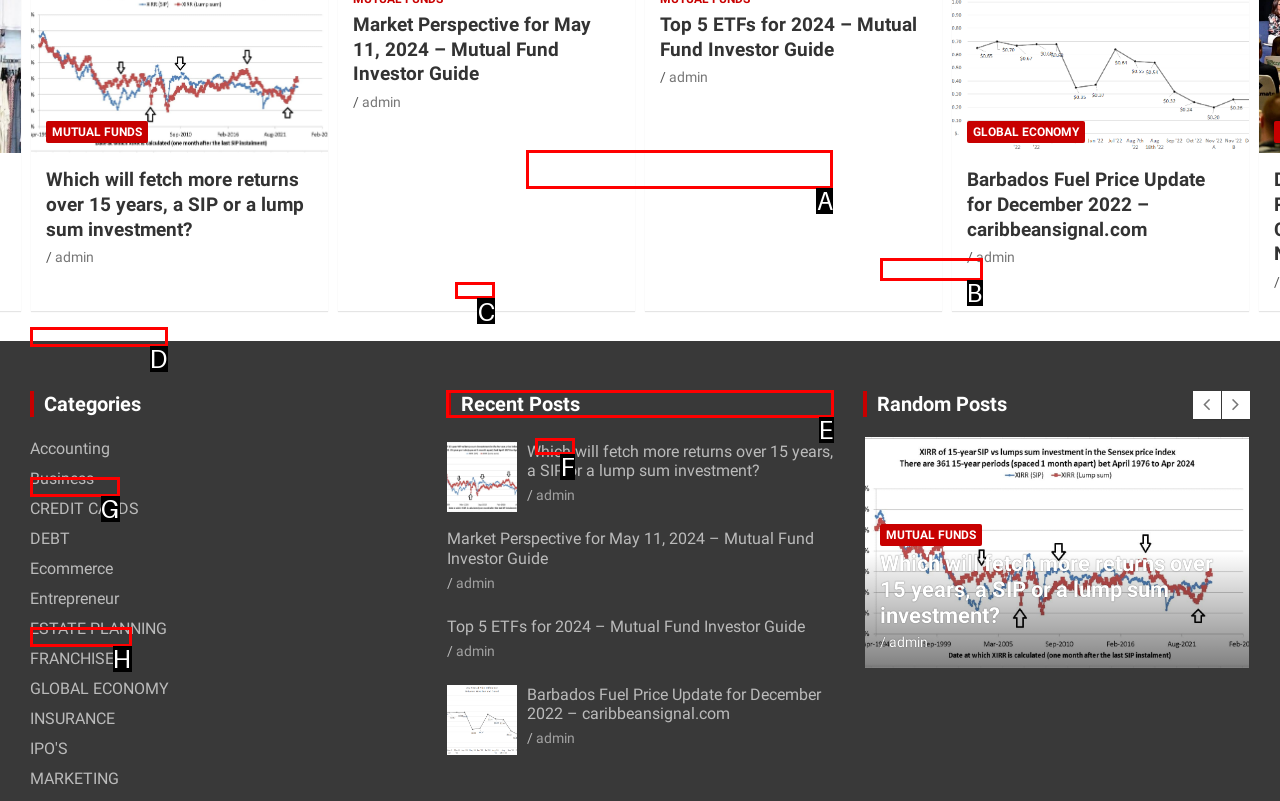Tell me which one HTML element I should click to complete the following task: Browse the 'Recent Posts' section Answer with the option's letter from the given choices directly.

E